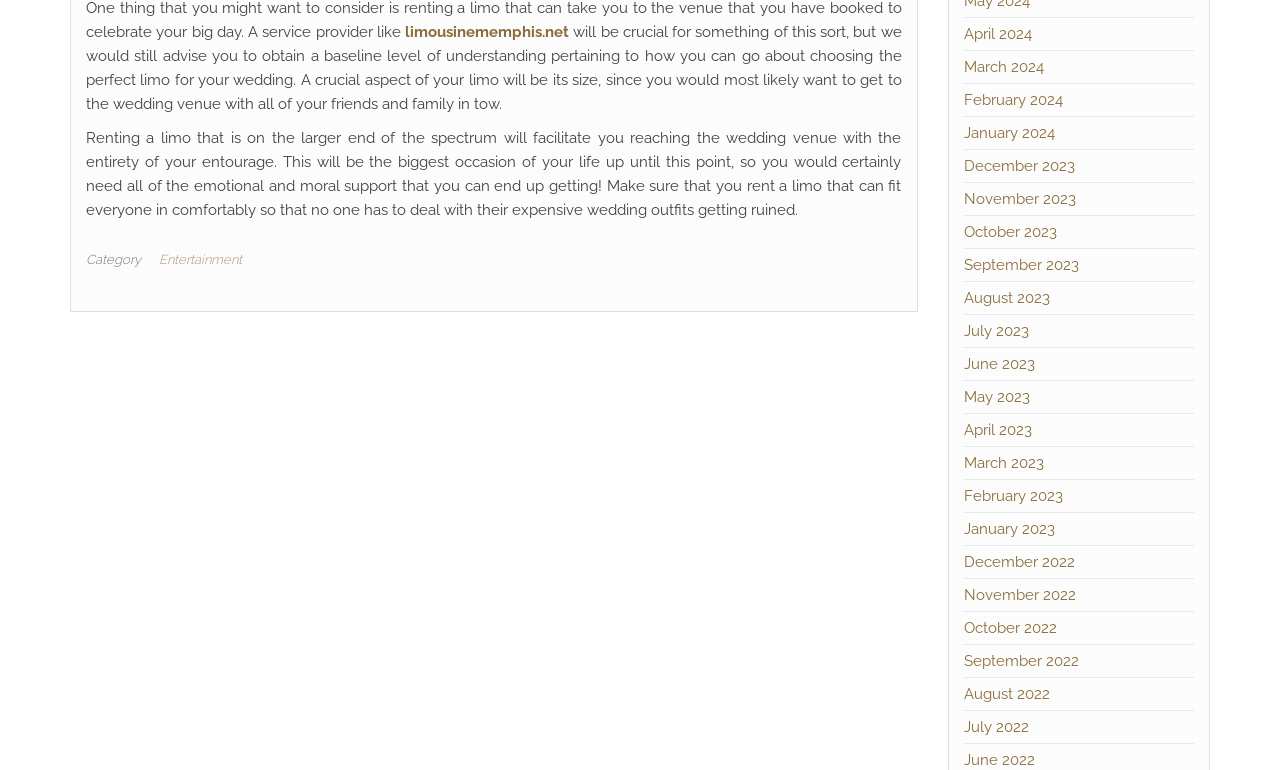What is the purpose of renting a larger limo?
Using the information from the image, give a concise answer in one word or a short phrase.

To fit all friends and family